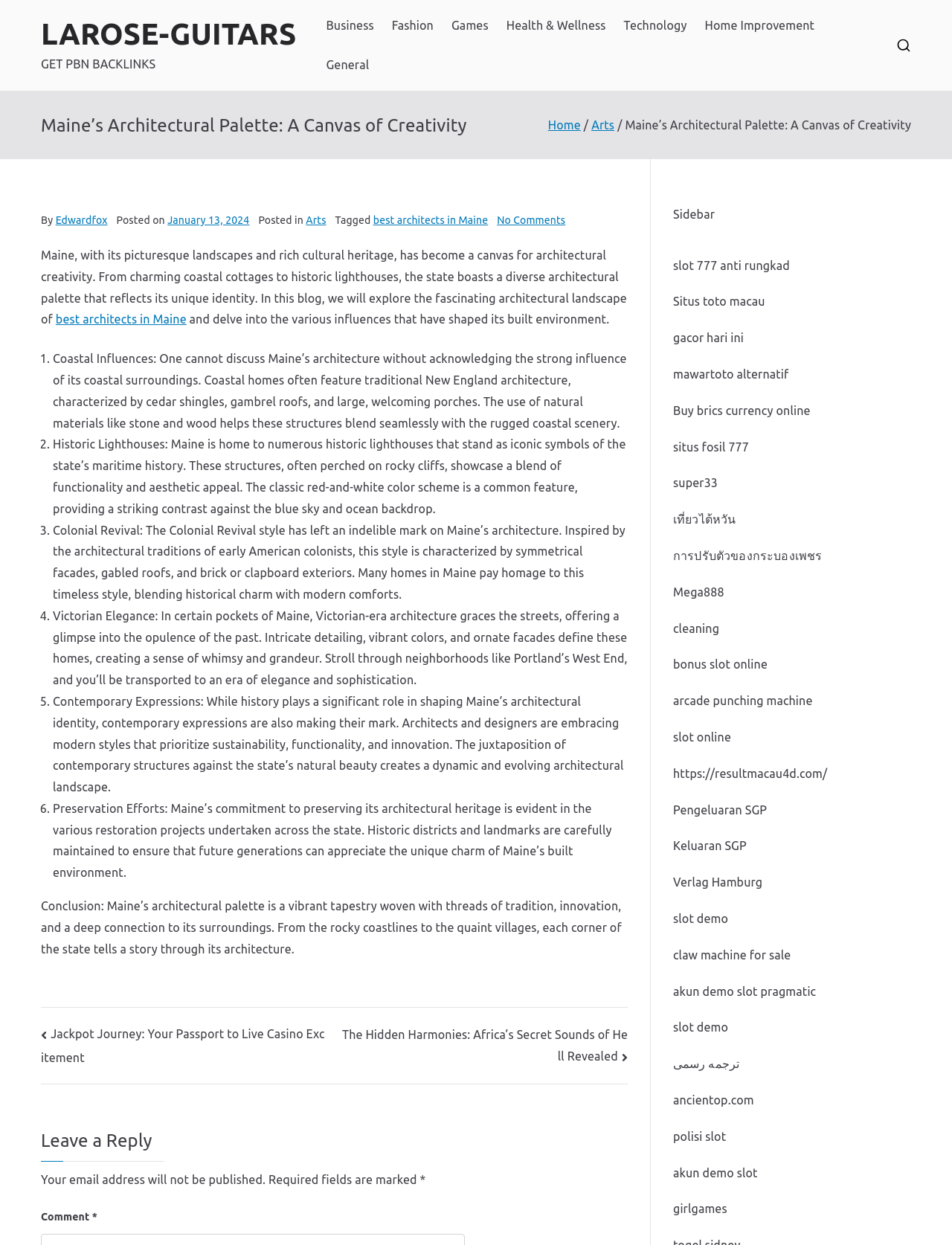Show the bounding box coordinates for the HTML element as described: "Credit News & Blog".

None